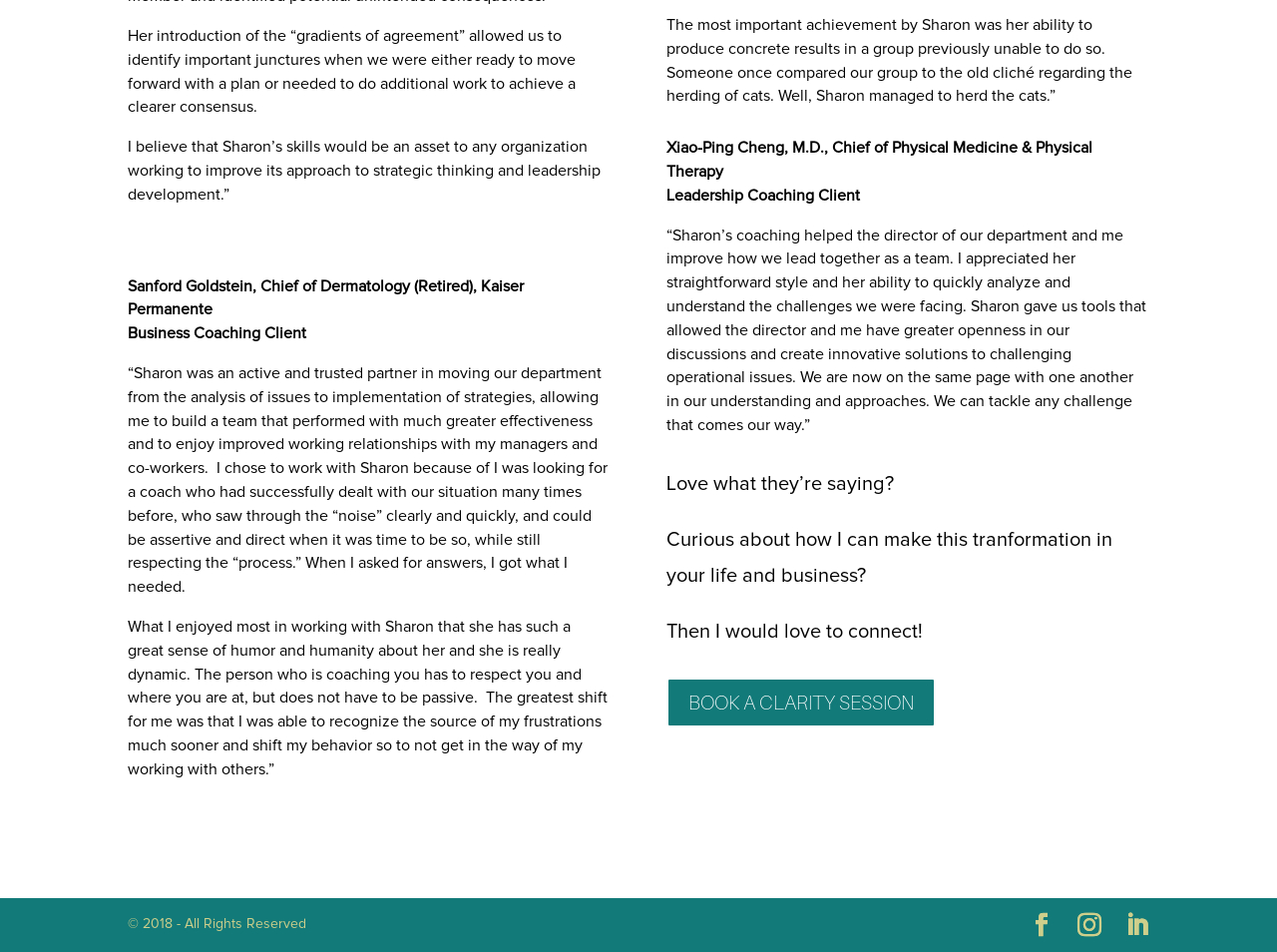Respond concisely with one word or phrase to the following query:
What is the purpose of Sharon's coaching?

Leadership development